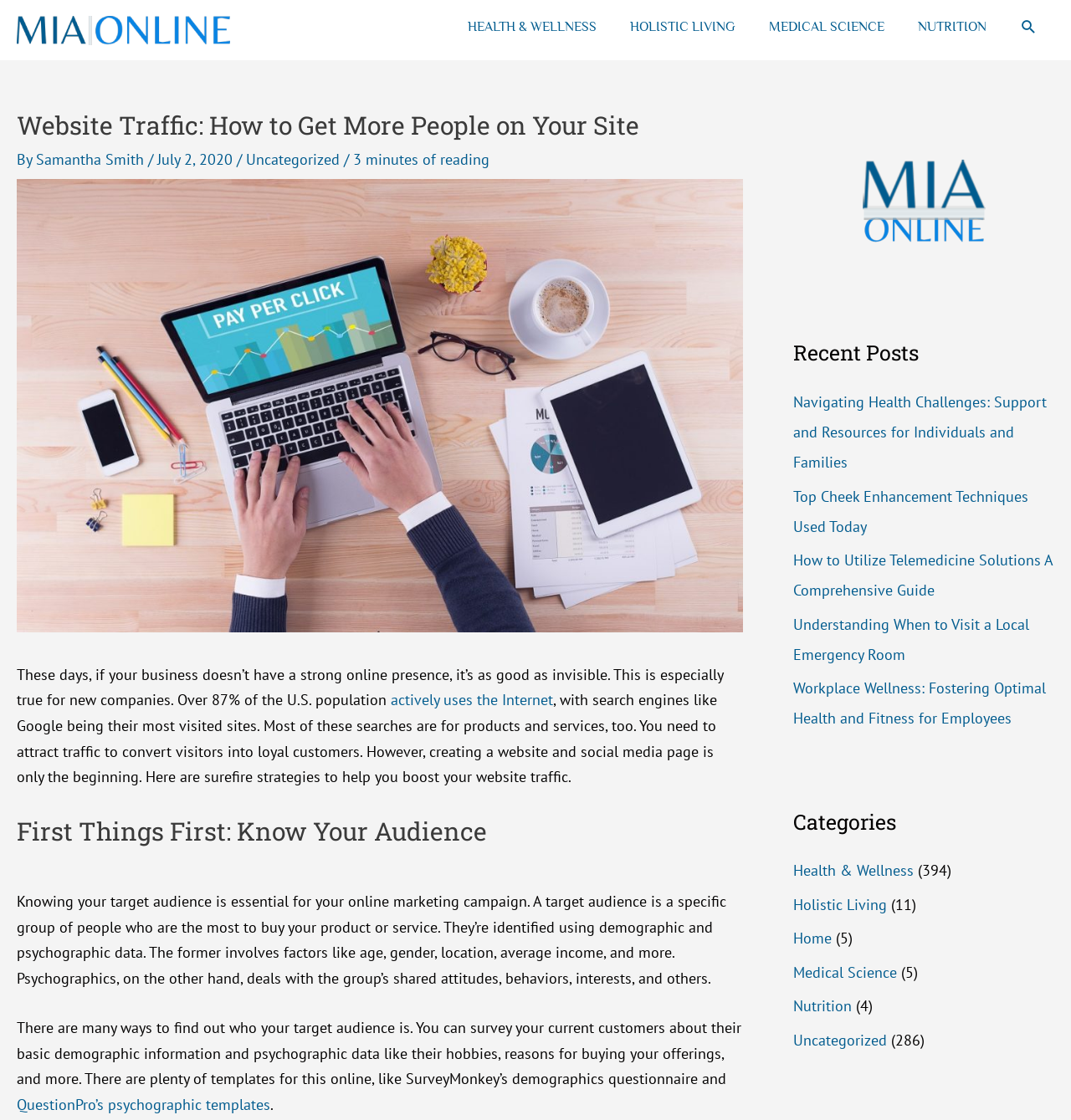What is the title of the article?
Could you answer the question with a detailed and thorough explanation?

The title of the article can be found in the heading element with the text 'Website Traffic: How to Get More People on Your Site' which is located at the top of the webpage, below the navigation menu.